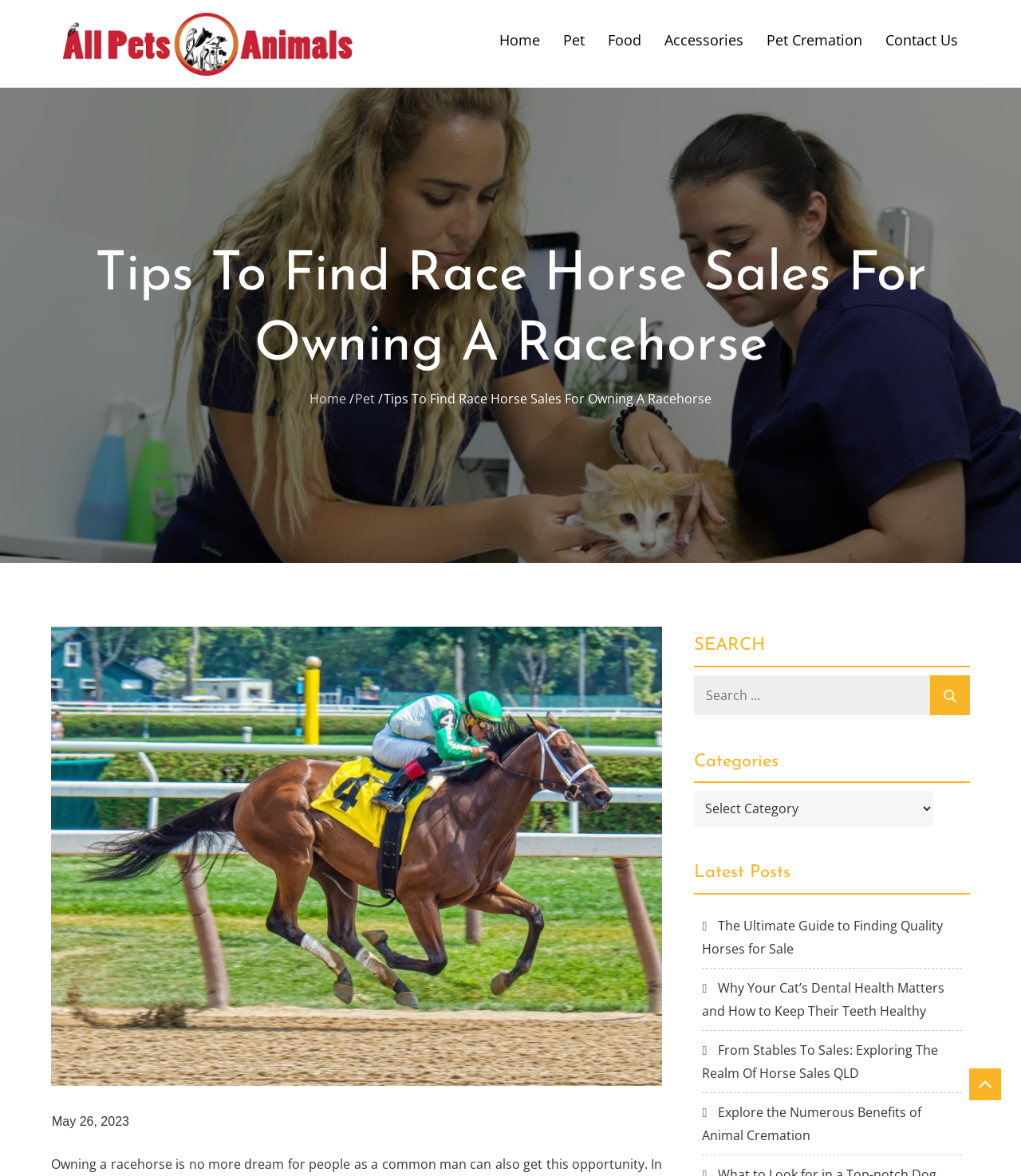Give an in-depth explanation of the webpage layout and content.

This webpage is about finding racehorse sales and owning a racehorse. At the top left, there is a link to "All Pets Animals" accompanied by an image. Below this, there is a primary navigation menu with links to "Home", "Pet", "Food", "Accessories", "Pet Cremation", and "Contact Us". 

The main content of the webpage starts with a heading that reads "Tips To Find Race Horse Sales For Owning A Racehorse". Below this, there is a breadcrumbs navigation menu with links to "Home" and "Pet". 

On the right side of the page, there are several sections. The first section is a search bar with a heading "SEARCH" and a search box where users can input their search queries. Below this, there is a section with a heading "Categories" that contains a combobox for selecting categories. 

Further down, there is a section with a heading "Latest Posts" that lists several articles. The articles include "The Ultimate Guide to Finding Quality Horses for Sale", "Why Your Cat’s Dental Health Matters and How to Keep Their Teeth Healthy", "From Stables To Sales: Exploring The Realm Of Horse Sales QLD", and "Explore the Numerous Benefits of Animal Cremation".